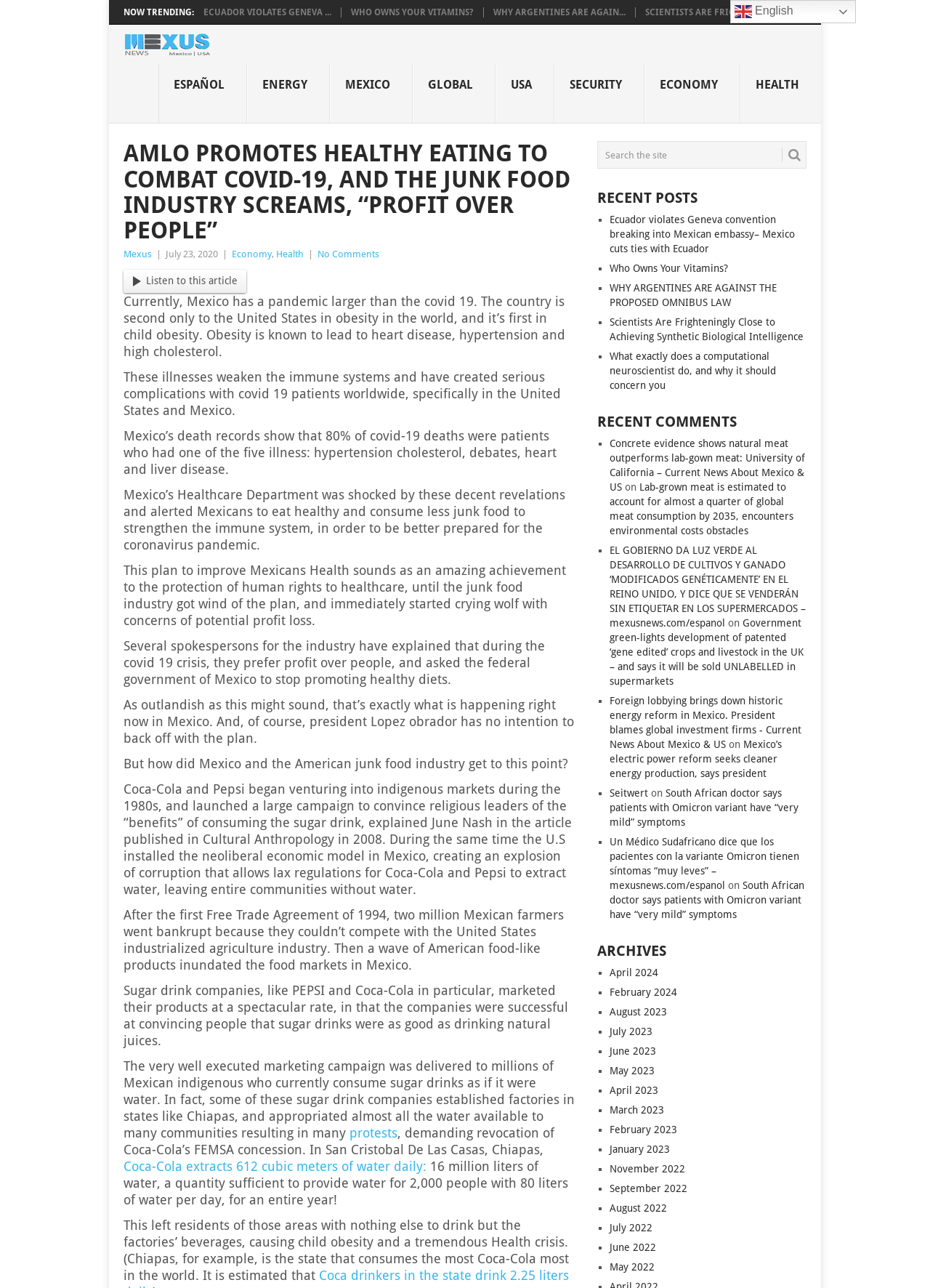What is the name of the Mexican state that consumes the most Coca-Cola in the world?
From the image, respond with a single word or phrase.

Chiapas